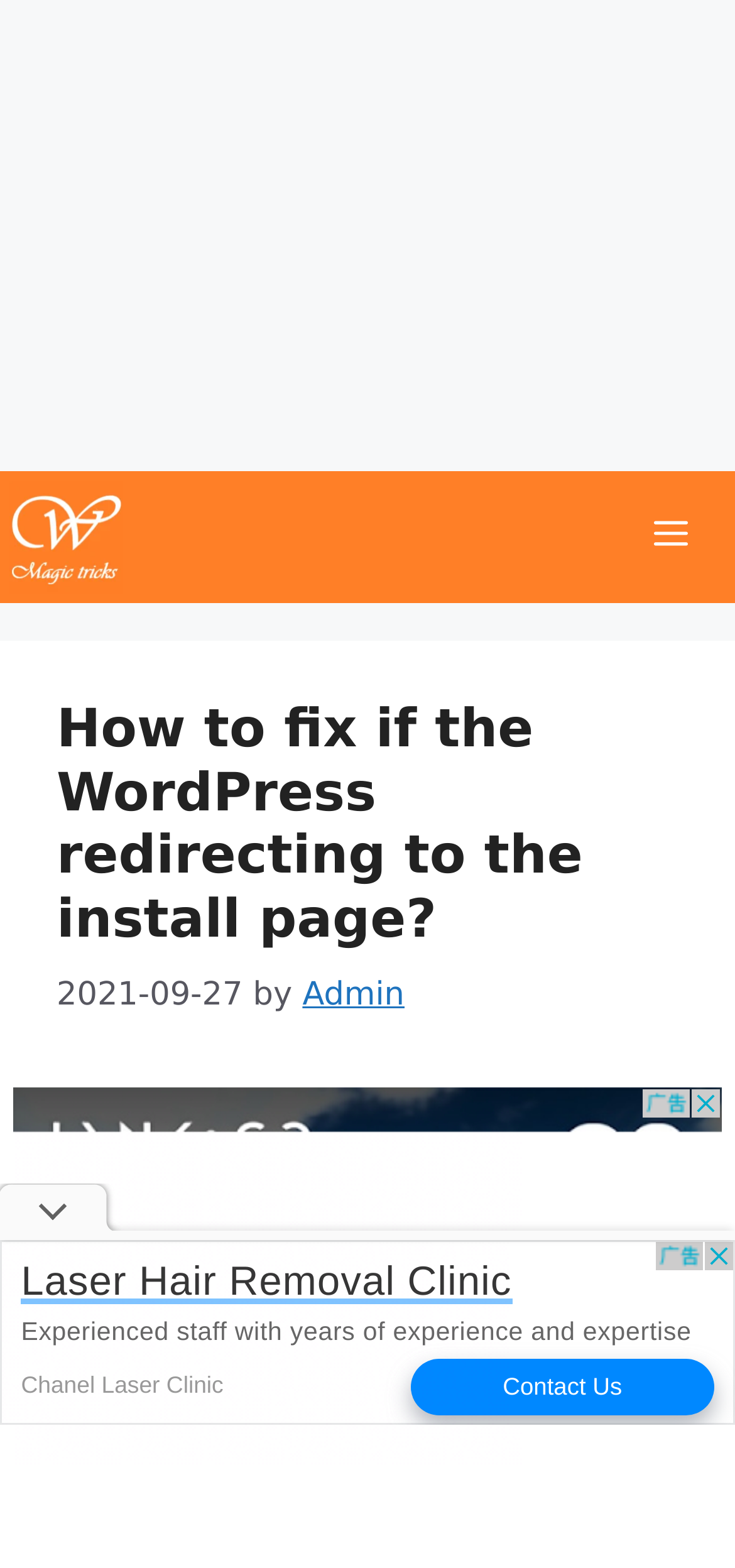Give an extensive and precise description of the webpage.

The webpage is about fixing an issue with WordPress redirecting to the install page. At the top-left corner, there is an advertisement iframe. Below it, a site banner spans the entire width of the page, containing a link to "WordPress Magic Tricks" with an accompanying image on the left side. To the right of the link, there is a mobile toggle navigation button labeled "Menu" that controls the primary menu.

Below the banner, there is a large heading that repeats the title "How to fix if the WordPress redirecting to the install page?" which is likely the main topic of the webpage. The heading is positioned near the top-center of the page.

On the left side of the page, there is another advertisement iframe that takes up a significant portion of the vertical space. Above it, there is a small image, but its purpose is unclear. The rest of the page's content is not immediately apparent from the accessibility tree, but it likely provides instructions or solutions to the WordPress issue mentioned in the title.